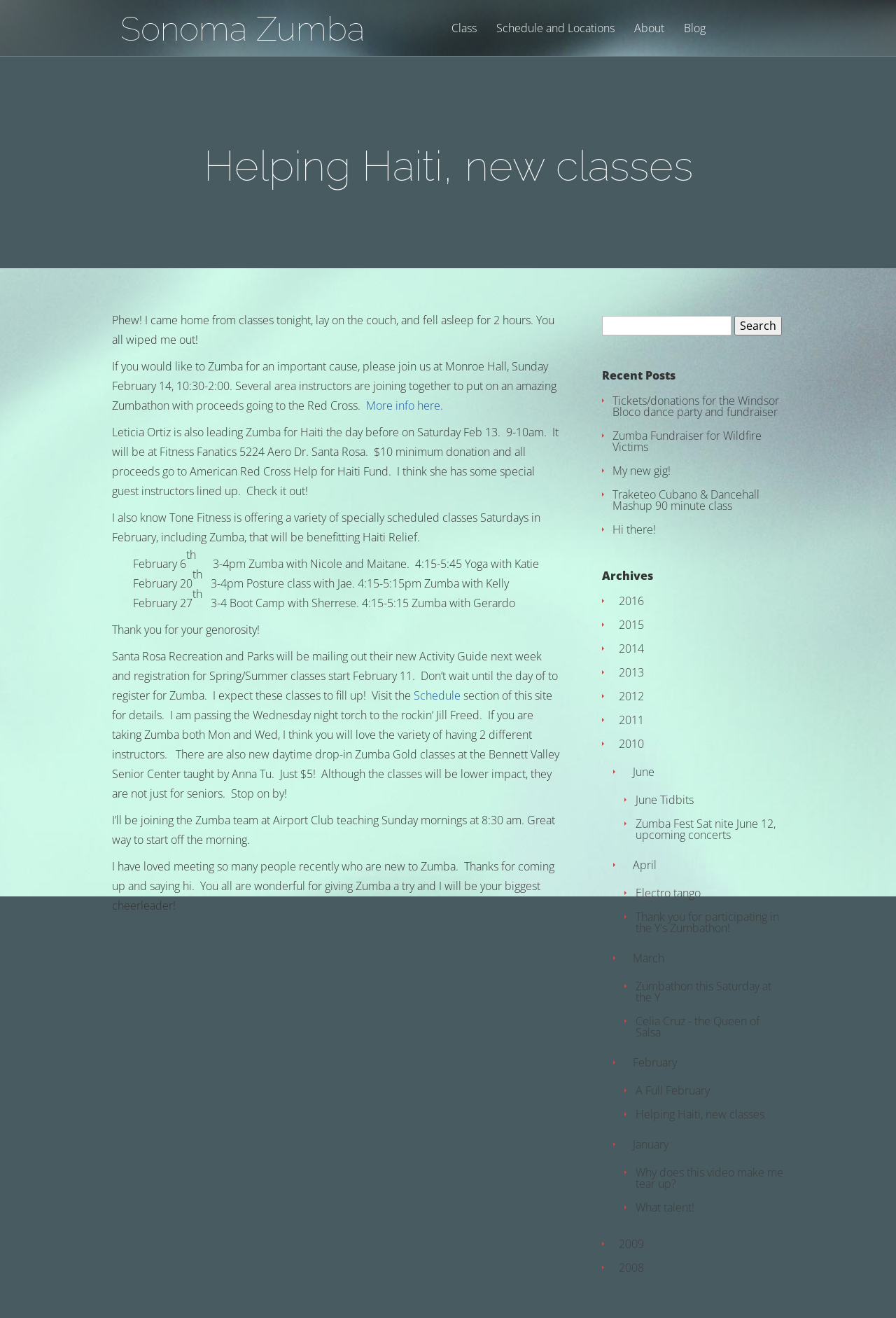Determine the coordinates of the bounding box for the clickable area needed to execute this instruction: "View the 'Recent Posts' section".

[0.672, 0.281, 0.875, 0.295]